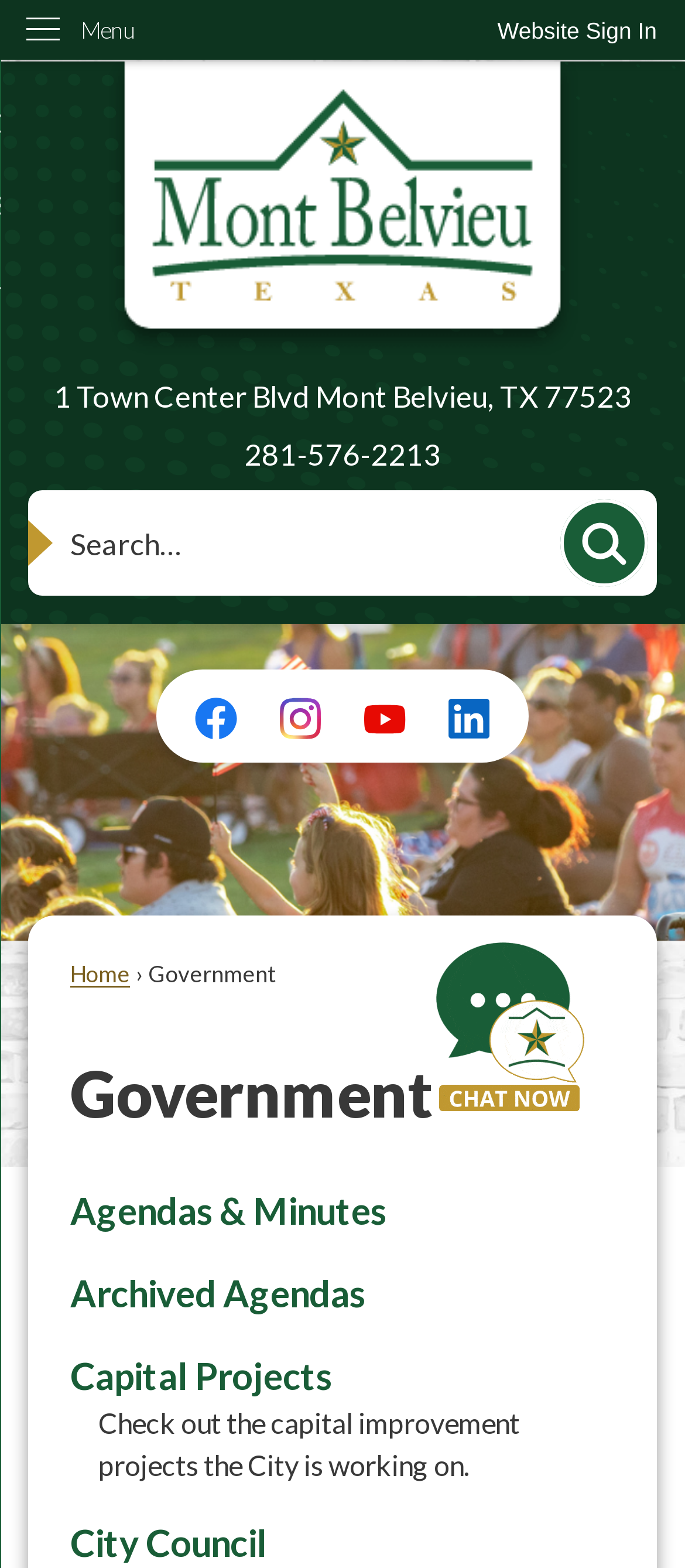Give the bounding box coordinates for the element described by: "Skip to Main Content".

[0.0, 0.0, 0.046, 0.02]